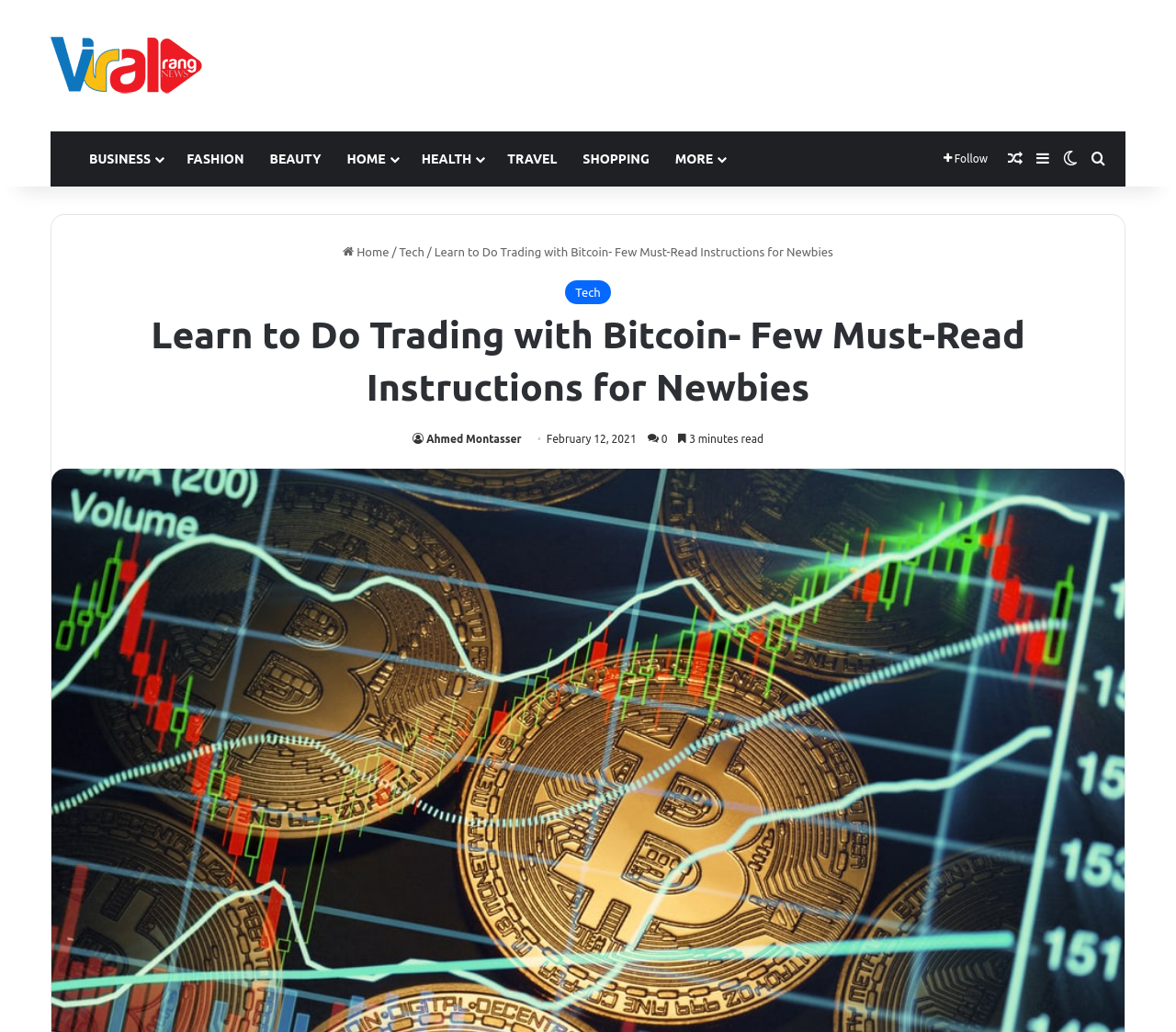Please provide a brief answer to the following inquiry using a single word or phrase:
What is the name of the website?

Viral Rang